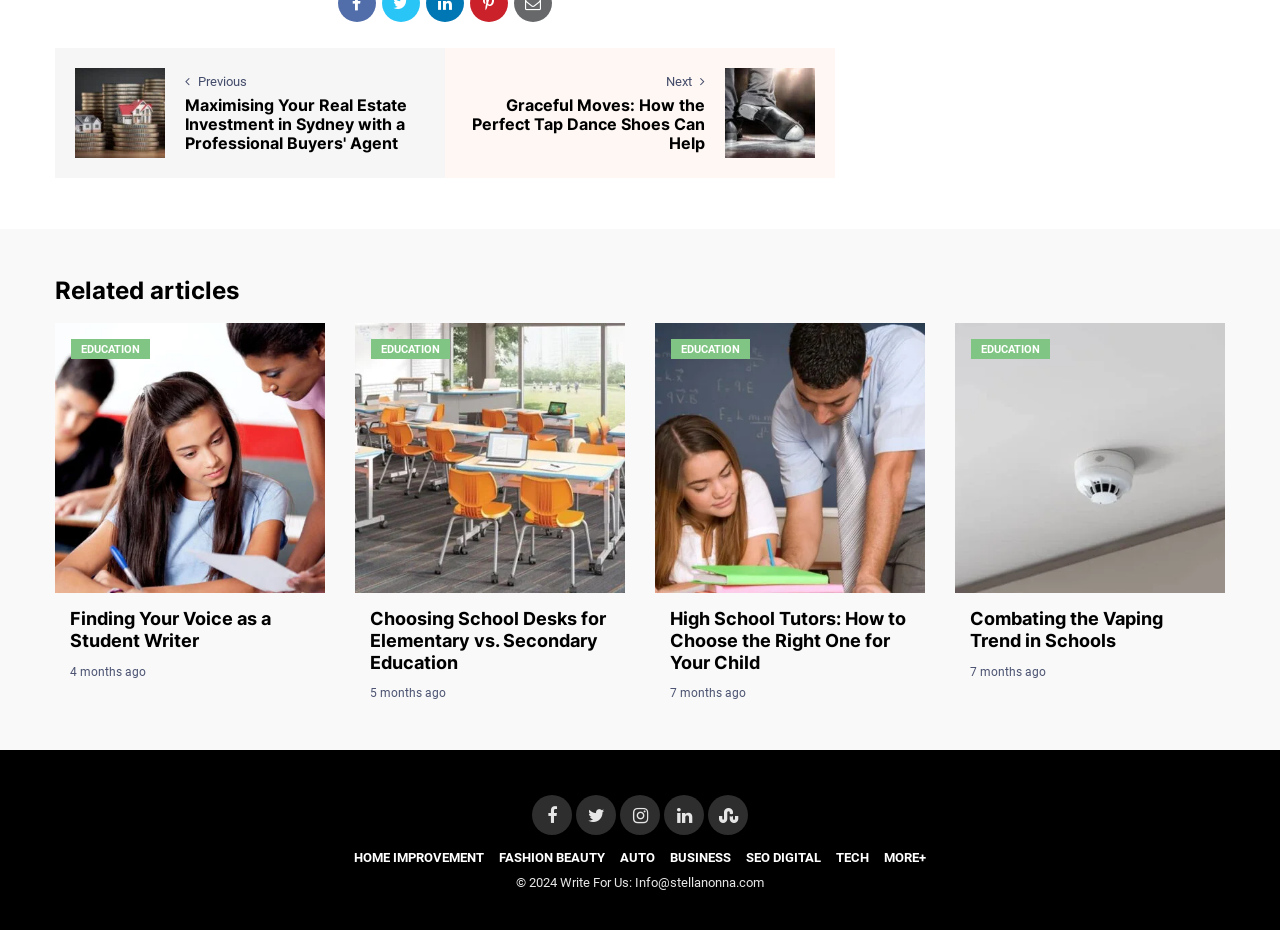Please answer the following question using a single word or phrase: 
What is the purpose of the links at the bottom of the webpage?

Navigation to different categories